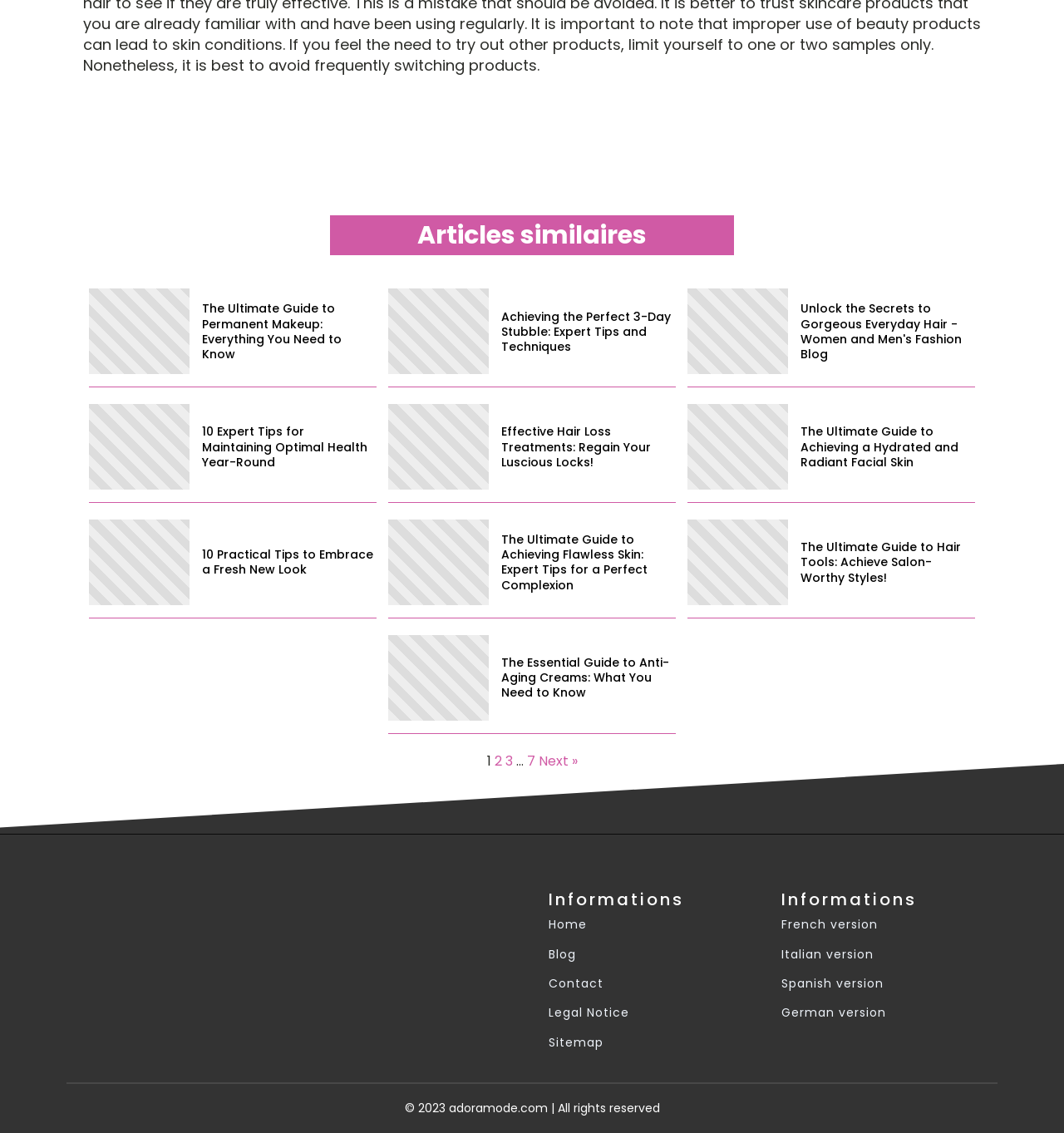What is the copyright year of the website?
Give a comprehensive and detailed explanation for the question.

I found the copyright year by looking at the StaticText element at the bottom of the page, which contains the text '© 2023 adoramode.com | All rights reserved'.